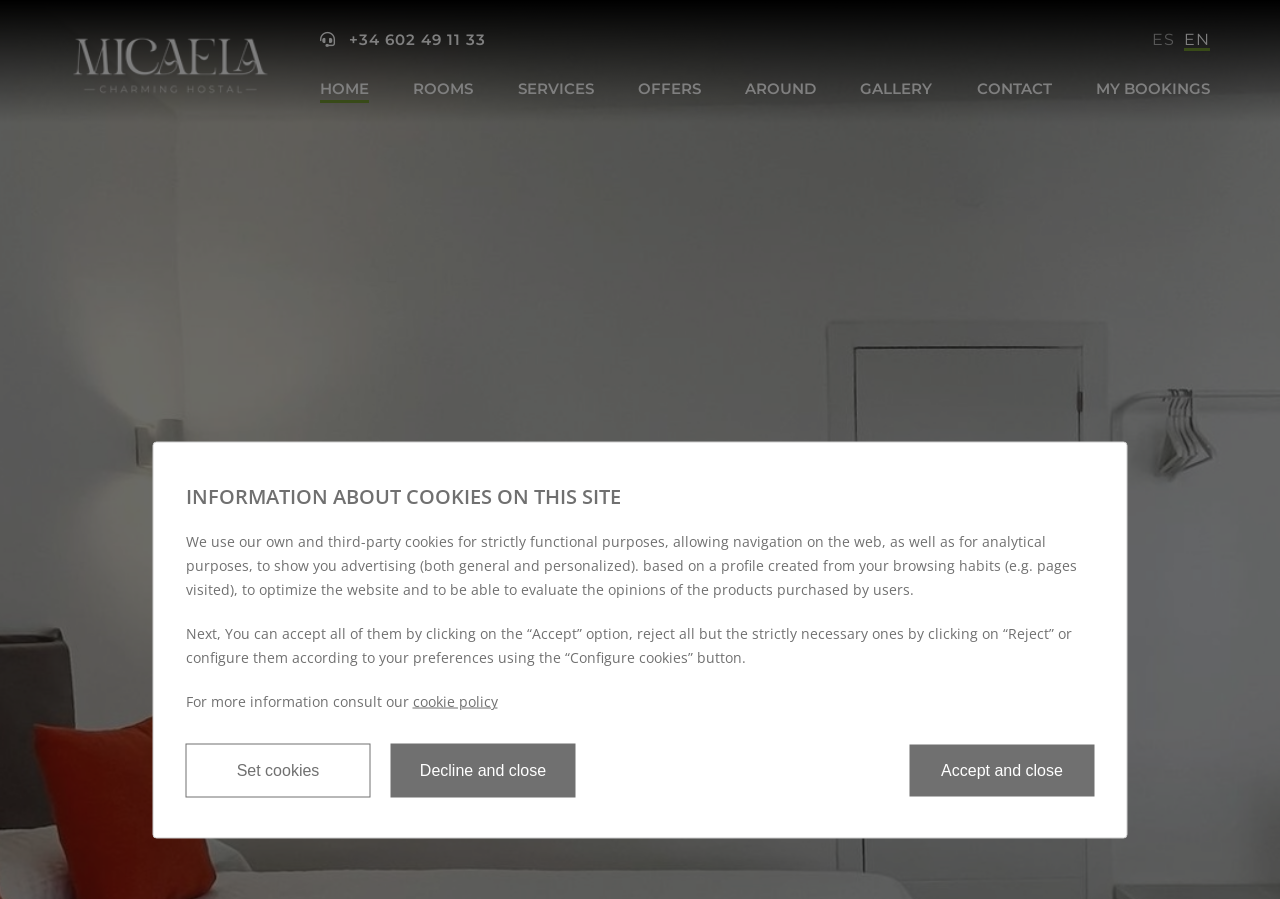Determine the bounding box coordinates of the clickable element necessary to fulfill the instruction: "Switch to English". Provide the coordinates as four float numbers within the 0 to 1 range, i.e., [left, top, right, bottom].

[0.925, 0.033, 0.945, 0.057]